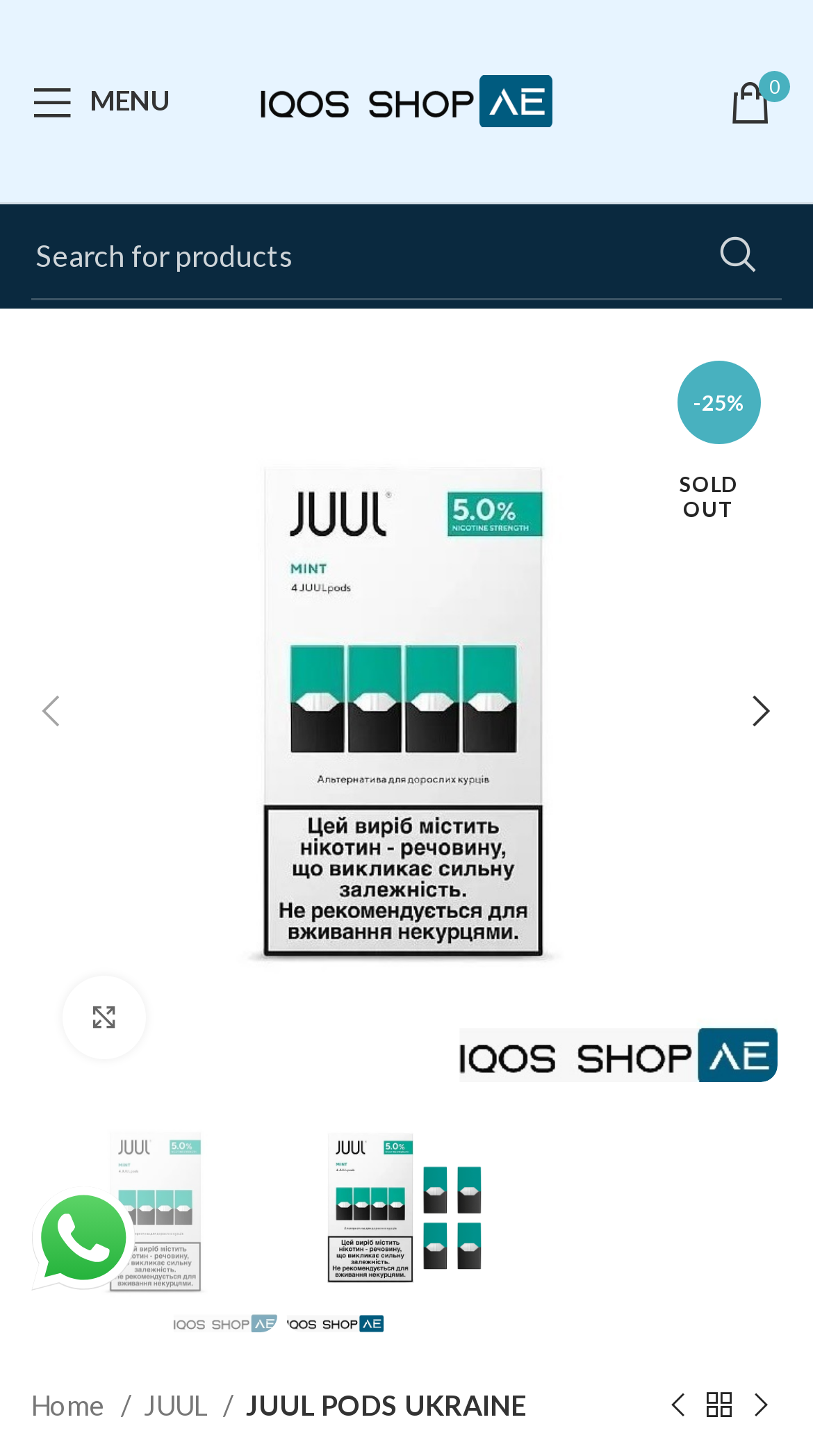What is the discount percentage shown on this page?
Answer with a single word or short phrase according to what you see in the image.

-25%